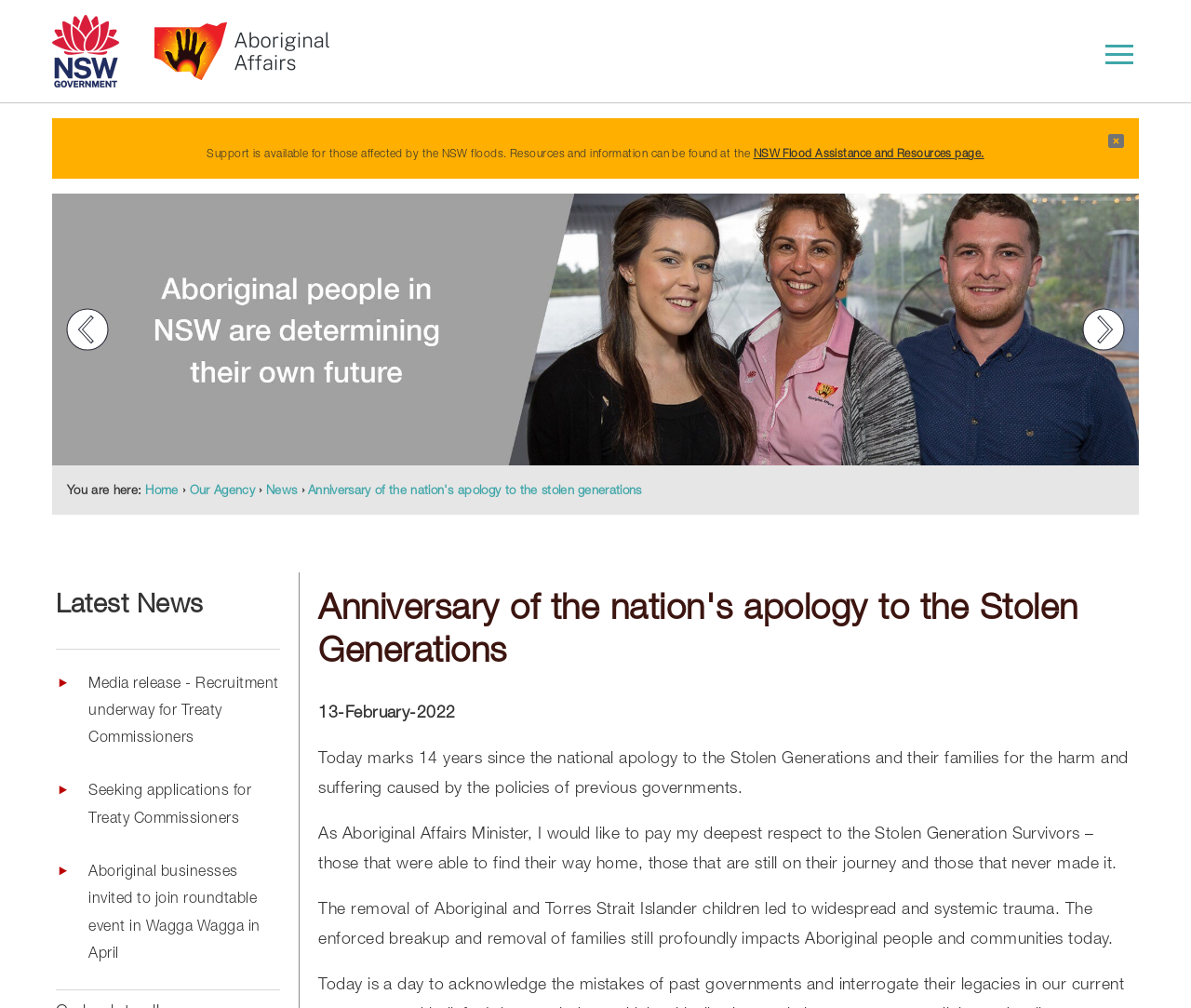Answer the question briefly using a single word or phrase: 
What is the title of the latest news article?

Media release - Recruitment underway for Treaty Commissioners